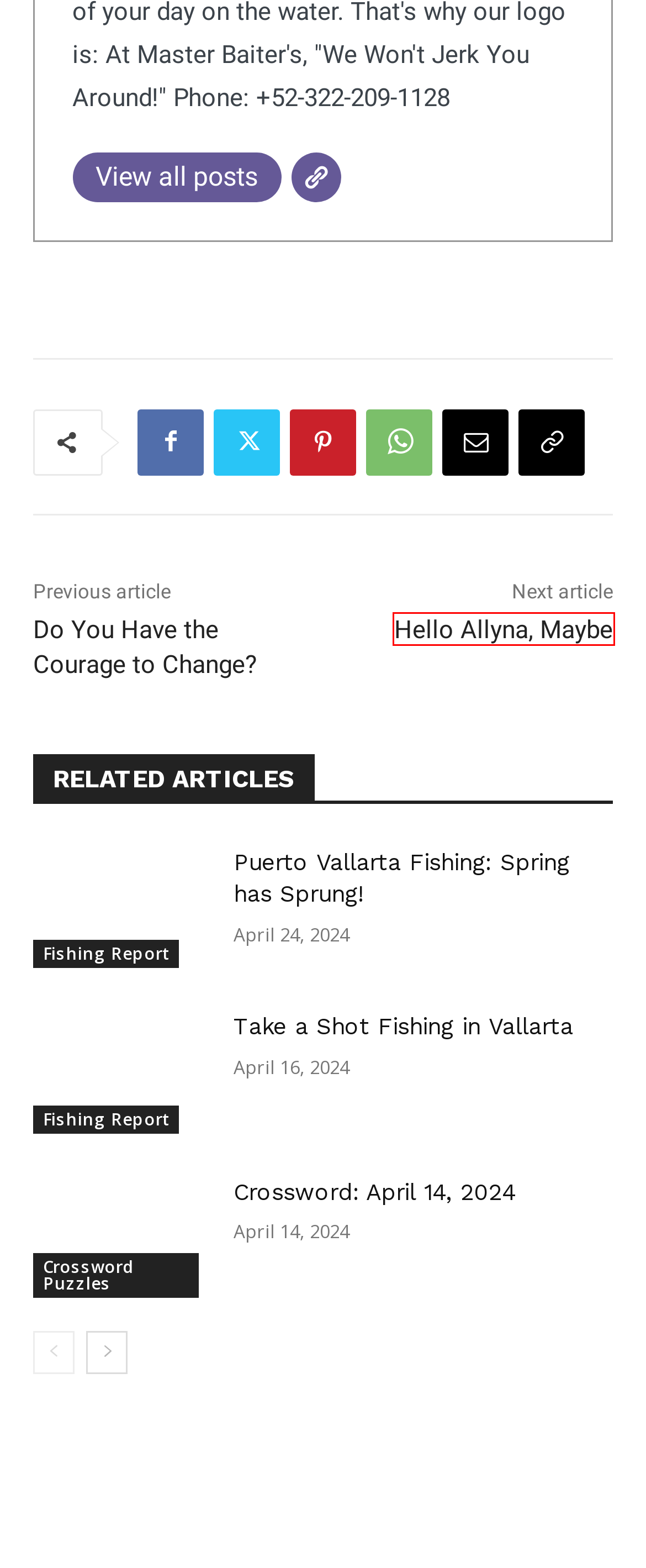Examine the screenshot of a webpage with a red rectangle bounding box. Select the most accurate webpage description that matches the new webpage after clicking the element within the bounding box. Here are the candidates:
A. Crossword: April 14, 2024 - Vallarta Mirror
B. Do You Have the Courage to Change? - Vallarta Mirror
C. Fishing Report Archives - Vallarta Mirror
D. Hello Allyna, Maybe - Vallarta Mirror
E. Puerto Vallarta Fishing: Spring has Sprung! - Vallarta Mirror
F. A Benefit for RISE Children’s Shelter - Vallarta Mirror
G. Take a Shot Fishing in Vallarta - Vallarta Mirror
H. VIDEO: Outdoor Art and Market Marina Vallarta - Vallarta Mirror

D